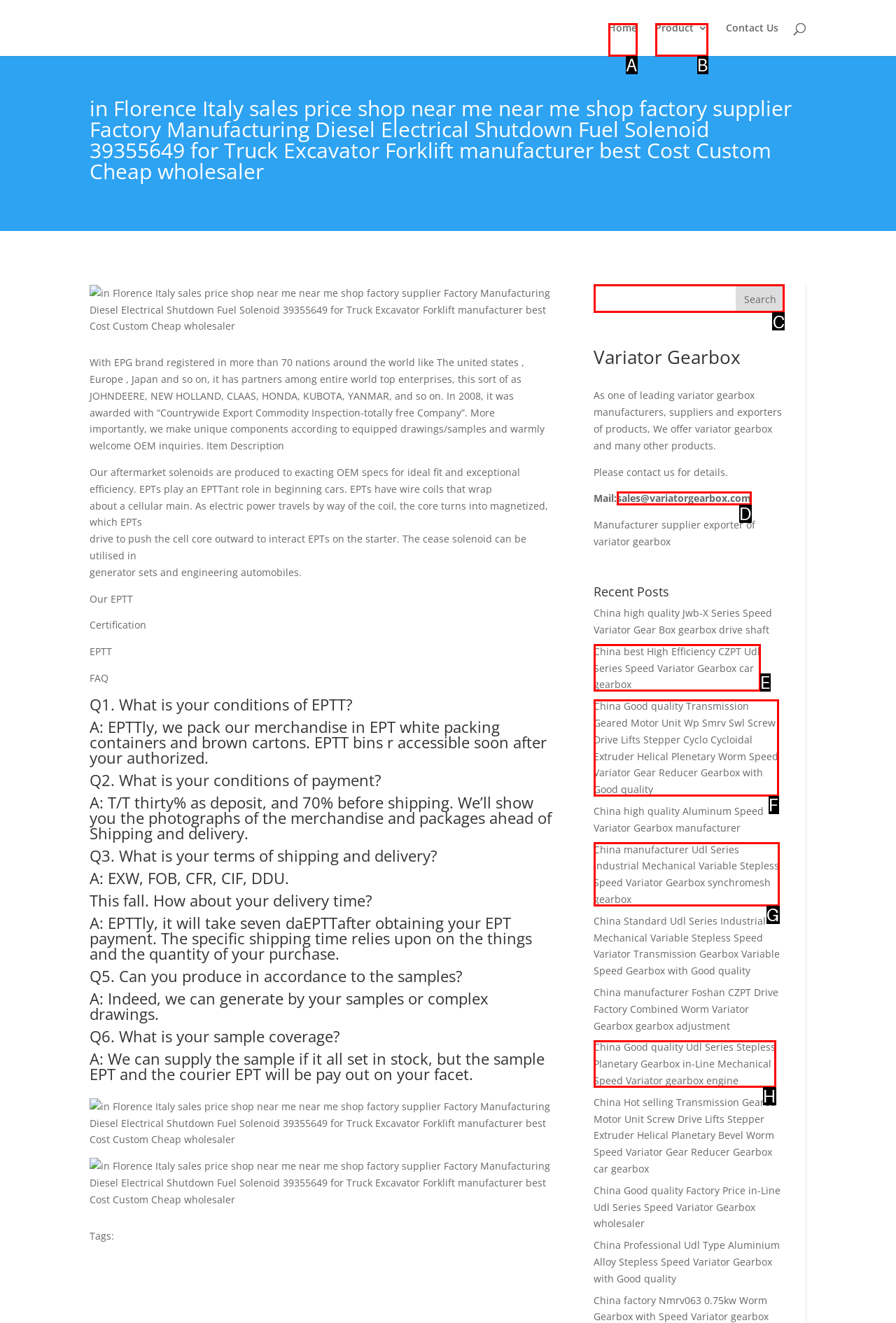Select the HTML element that best fits the description: Home
Respond with the letter of the correct option from the choices given.

A